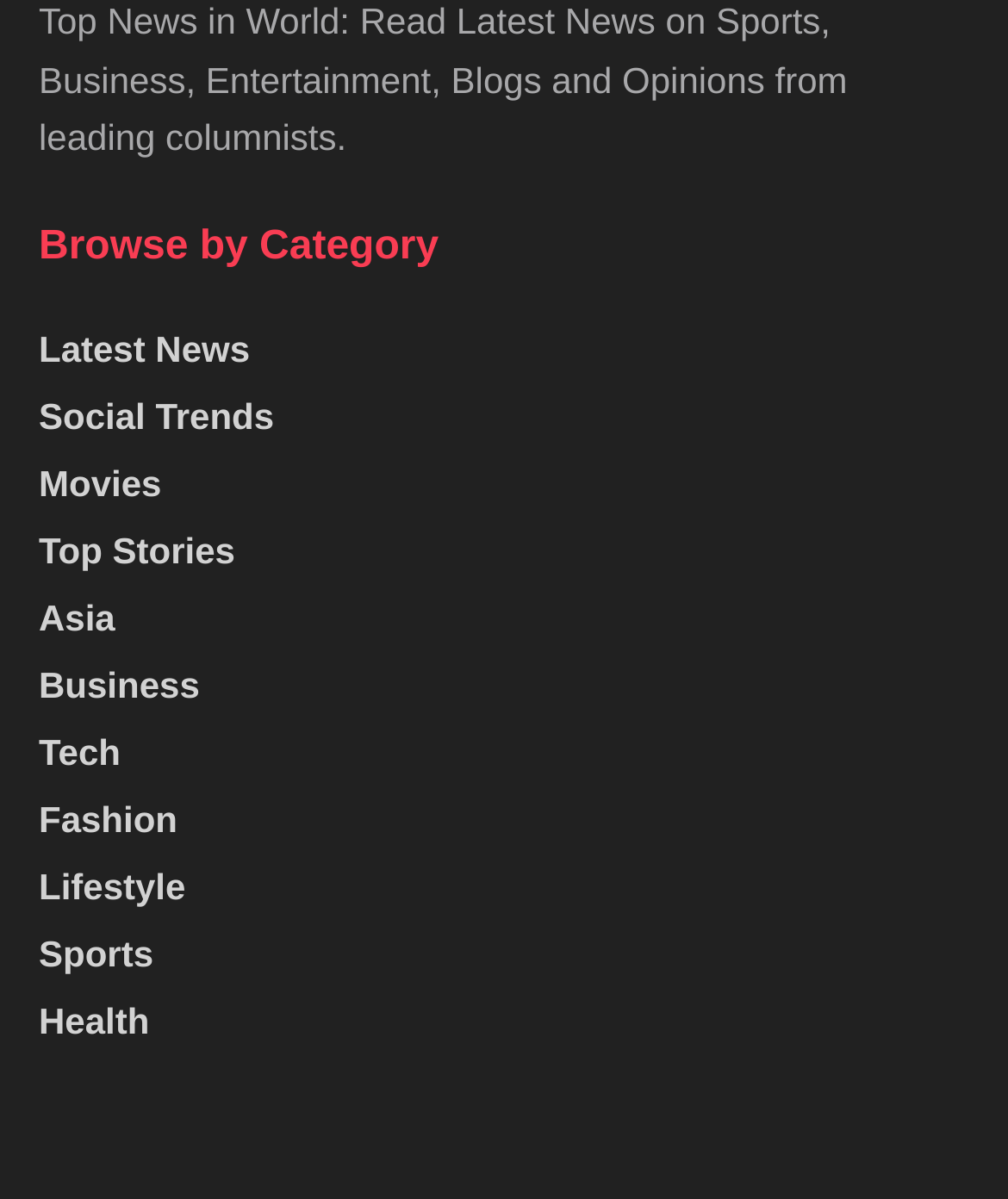Determine the bounding box coordinates for the area that should be clicked to carry out the following instruction: "View news from Asia".

[0.038, 0.498, 0.114, 0.532]